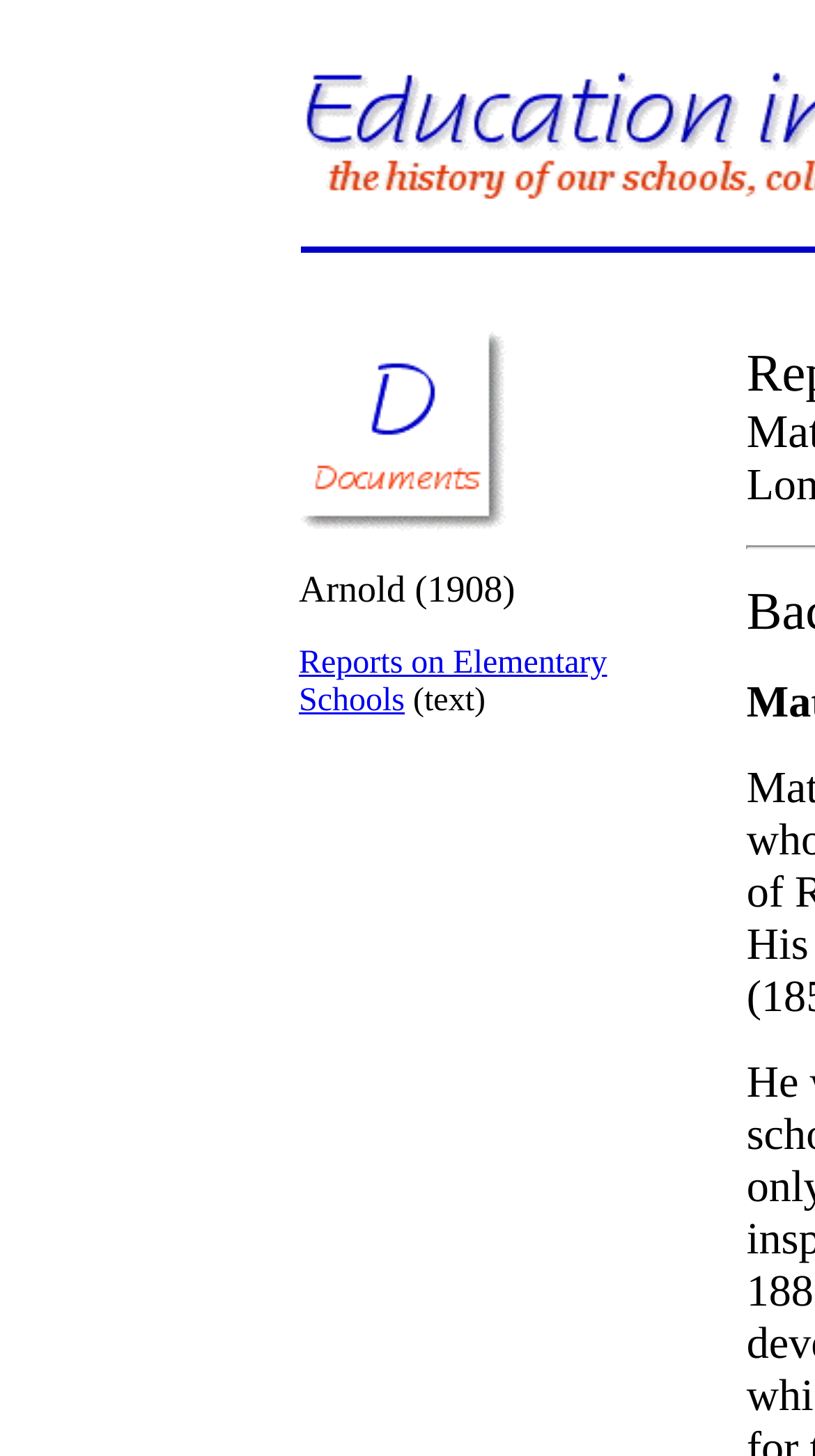Provide the bounding box coordinates of the HTML element described by the text: "parent_node: Arnold (1908)". The coordinates should be in the format [left, top, right, bottom] with values between 0 and 1.

[0.367, 0.349, 0.623, 0.373]